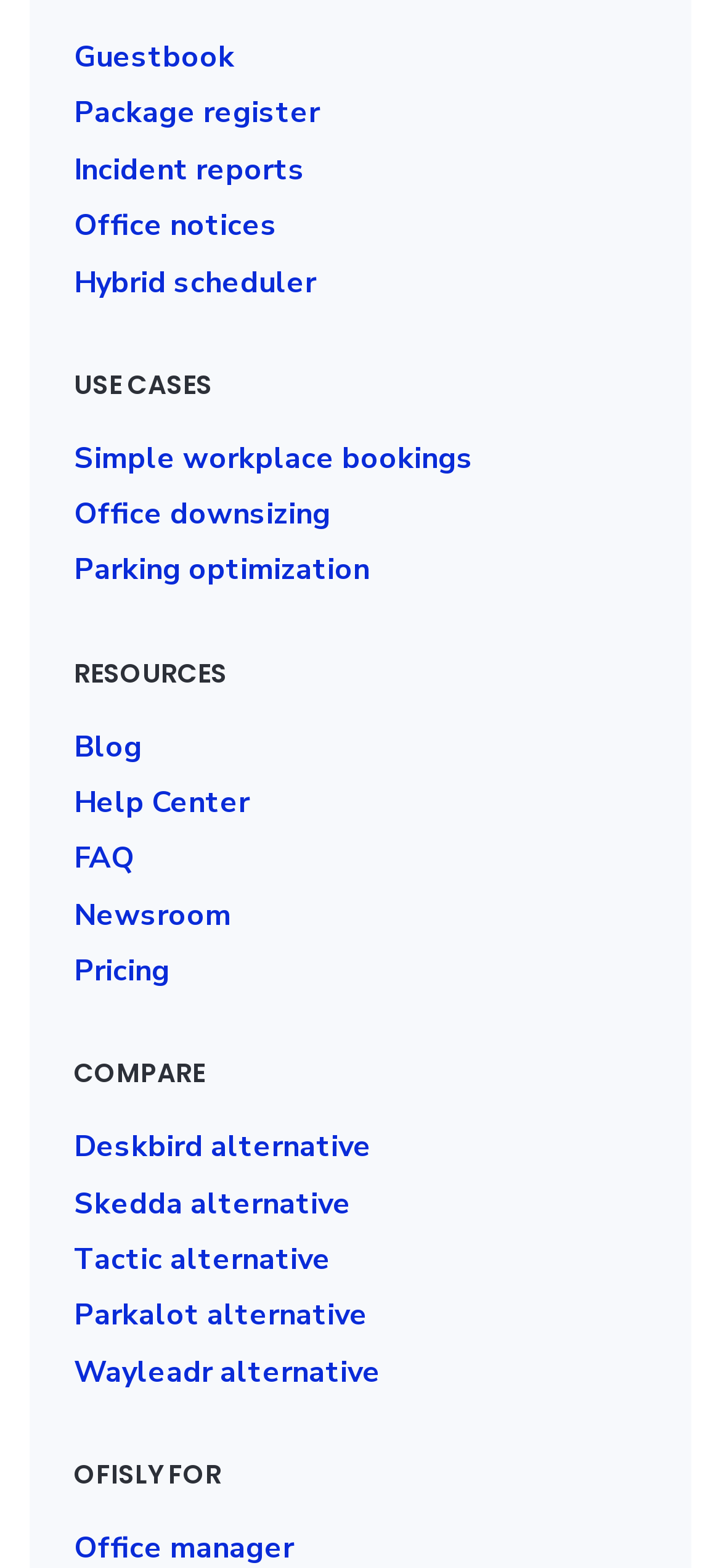Could you find the bounding box coordinates of the clickable area to complete this instruction: "Check out the blog"?

[0.103, 0.463, 0.197, 0.489]